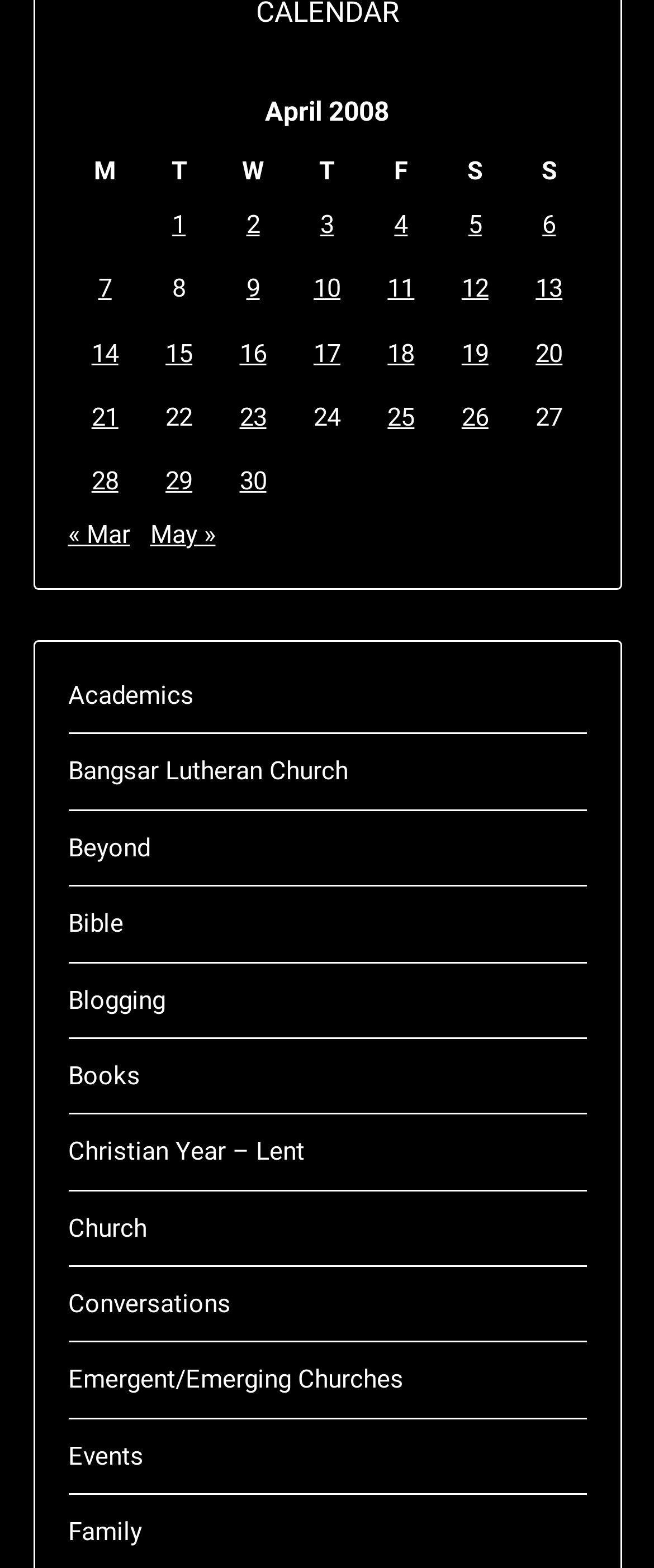Could you specify the bounding box coordinates for the clickable section to complete the following instruction: "contact Mike C. Fletcher"?

None